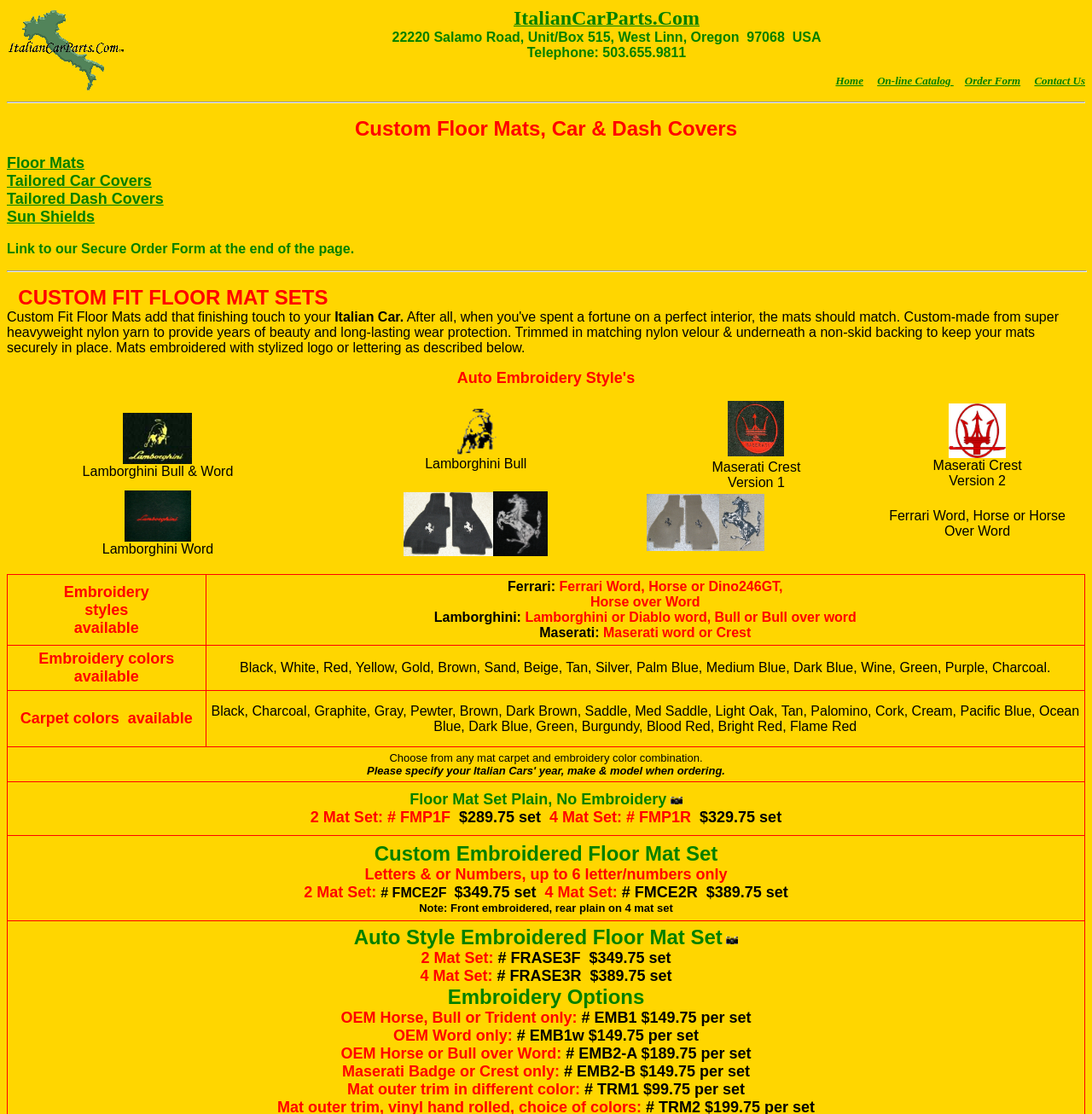Generate a thorough caption that explains the contents of the webpage.

This webpage is an online catalog for Italian automotive accessories, specifically custom car covers, dash covers, sun shields, and floor mats. At the top of the page, there is a link to return to the ItalianCarParts.com homepage, accompanied by a small image. Below this, the company's address and phone number are displayed.

The main navigation menu is located at the top-right corner of the page, with links to the home page, online catalog, order form, and contact us. A horizontal separator line divides the navigation menu from the rest of the content.

The page is divided into sections, each showcasing different products. The first section displays a heading "Custom Floor Mats, Car & Dash Covers" and lists several links to specific products, including floor mats, tailored car covers, dash covers, and sun shields.

Below this, there is a section with a table layout, displaying various products with images, descriptions, and links. Each row in the table represents a different product, with columns for the product image, name, and description. The products include custom-fit floor mats, Lamborghini and Maserati-themed accessories, and Ferrari-themed accessories.

Further down the page, there is a section with a grid layout, displaying information about embroidery styles, colors, and carpet colors available for the products. This section includes several rows, each with a label and a description of the available options.

At the bottom of the page, there is a section with pricing information for the floor mat sets, including options for 2-mat and 4-mat sets, with prices and links to pictures.